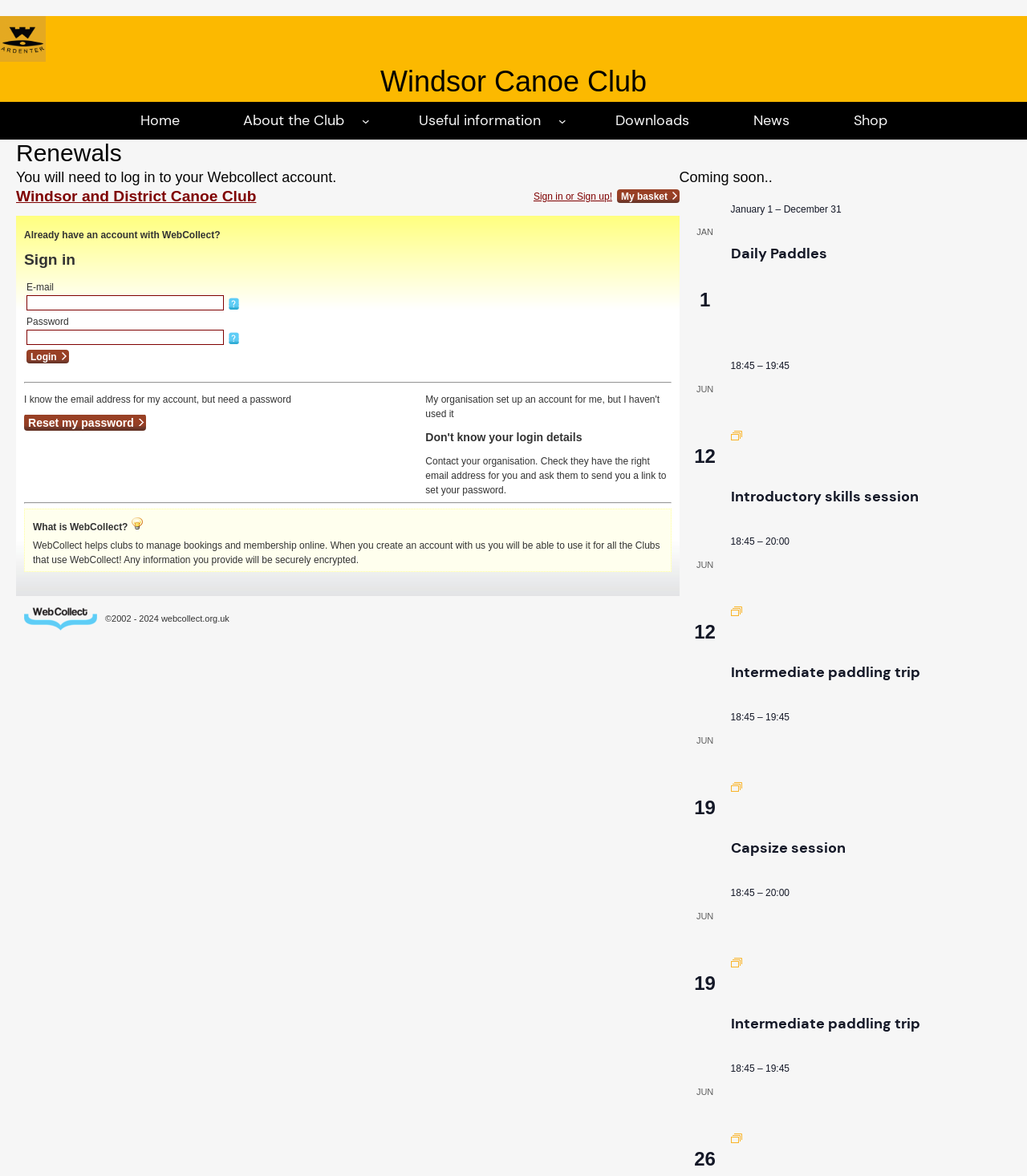What is the time period for the listed events?
Using the image, give a concise answer in the form of a single word or short phrase.

June